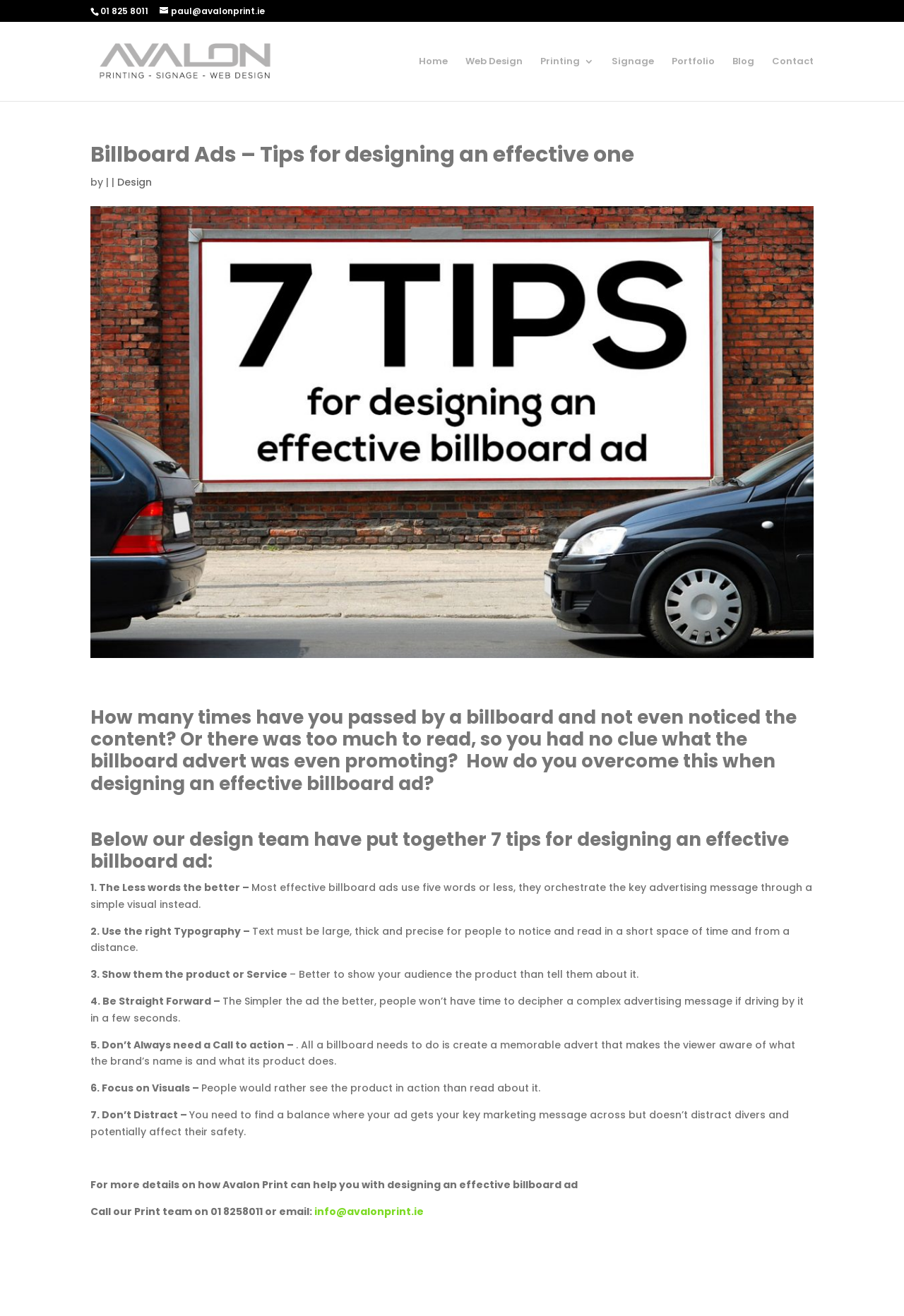Using the information in the image, could you please answer the following question in detail:
What is the email address to contact Avalon Print?

The email address can be found at the bottom of the webpage, in the contact information section, next to the phone number and a call to action to contact the print team.